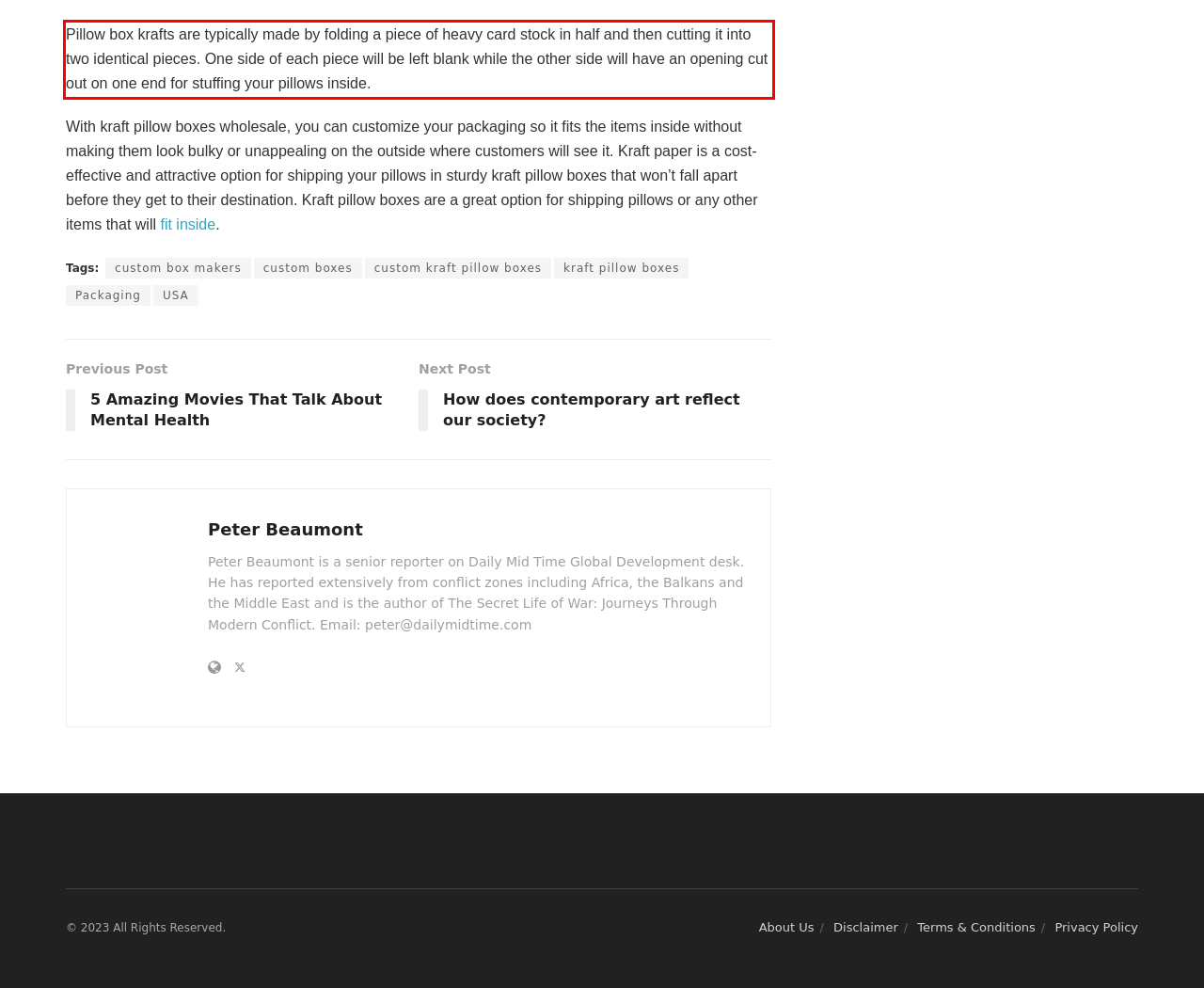The screenshot provided shows a webpage with a red bounding box. Apply OCR to the text within this red bounding box and provide the extracted content.

Pillow box krafts are typically made by folding a piece of heavy card stock in half and then cutting it into two identical pieces. One side of each piece will be left blank while the other side will have an opening cut out on one end for stuffing your pillows inside.